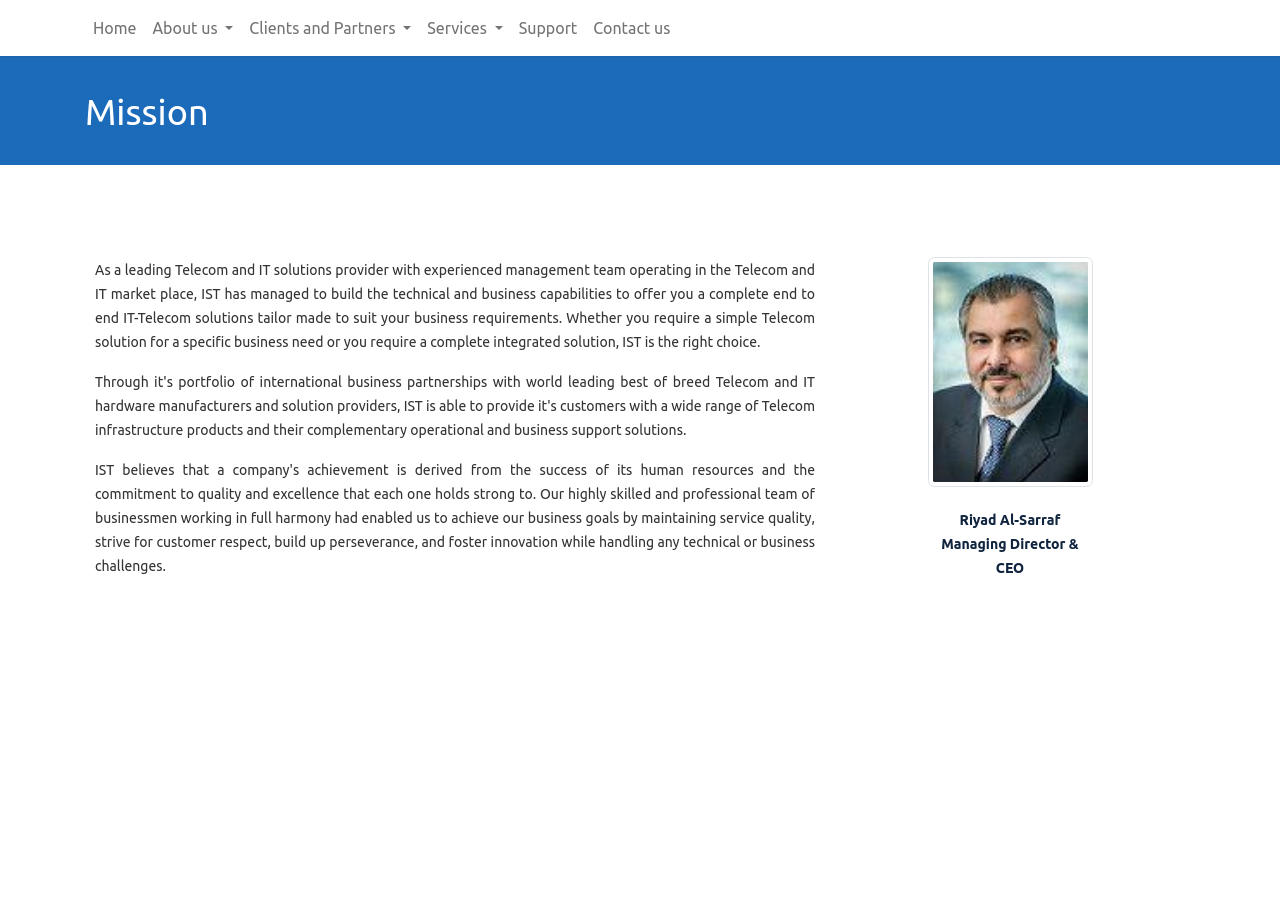Give a detailed account of the webpage.

The webpage is about the mission of IST-Iraq, a leading Telecom and IT solutions provider. At the top of the page, there is a main navigation menu with six items: Home, About us, Clients and Partners, Services, Support, and Contact us. Below the navigation menu, there is a heading that reads "Mission". 

Under the "Mission" heading, there is a paragraph of text that describes the company's capabilities and services. The text explains that IST has the technical and business capabilities to offer complete end-to-end IT-Telecom solutions tailored to suit specific business requirements.

To the right of the paragraph, there is an image. Below the image, there is a section that appears to be about the company's leadership, with the name "Riyad Al-Sarraf" and the title "Managing Director & CEO".